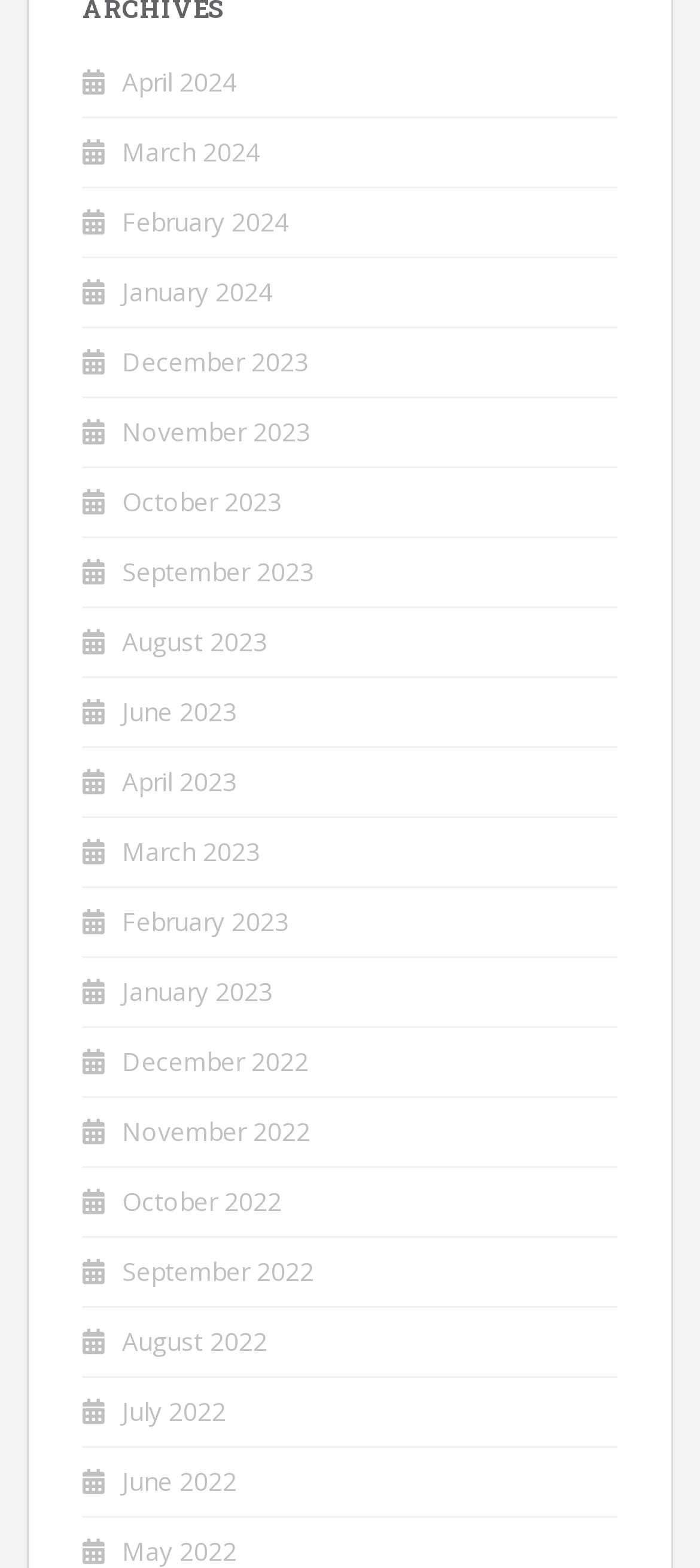Identify the bounding box coordinates of the region that needs to be clicked to carry out this instruction: "view April 2024". Provide these coordinates as four float numbers ranging from 0 to 1, i.e., [left, top, right, bottom].

[0.174, 0.041, 0.338, 0.063]